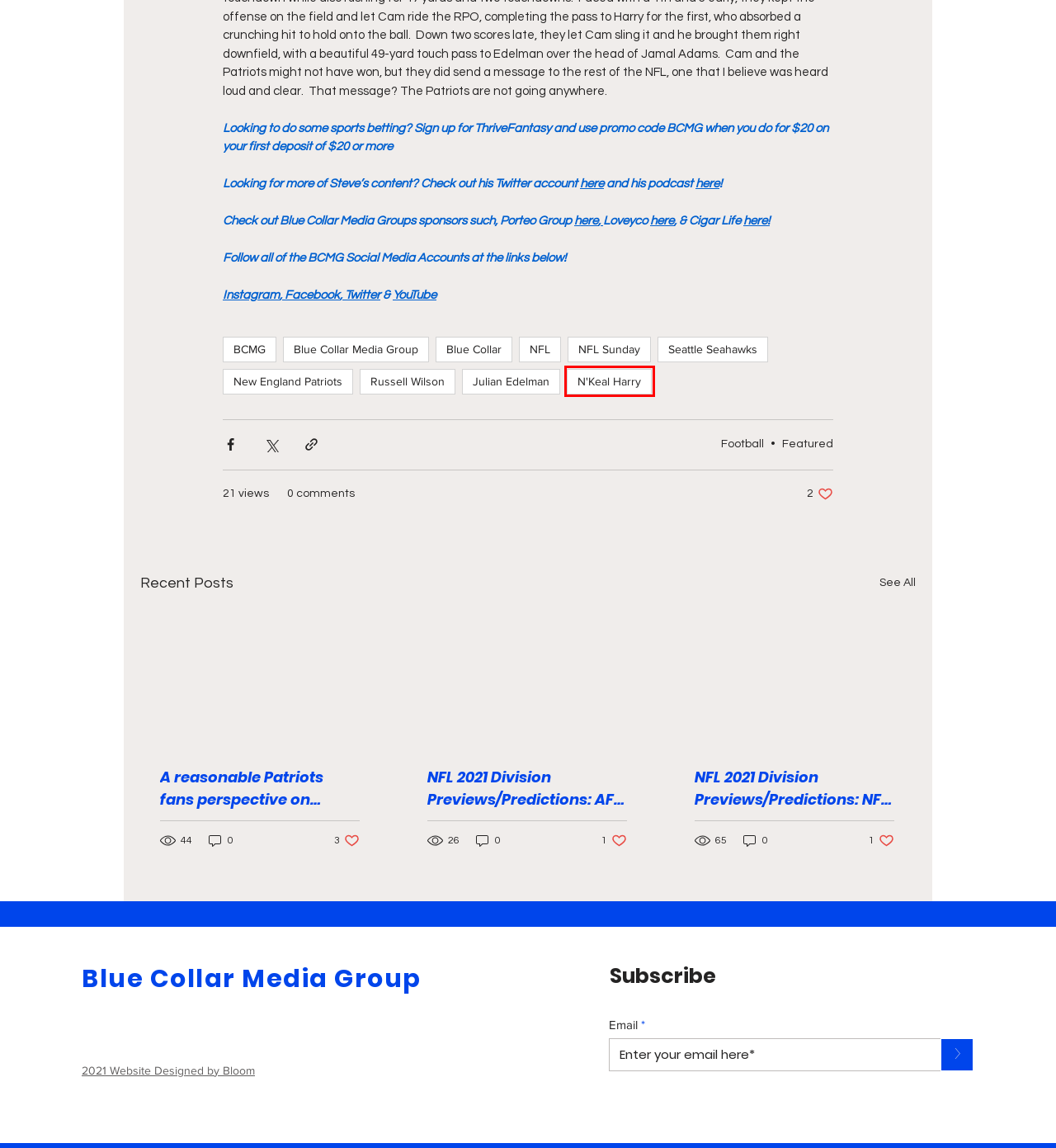Inspect the provided webpage screenshot, concentrating on the element within the red bounding box. Select the description that best represents the new webpage after you click the highlighted element. Here are the candidates:
A. NFL | Blue Collar Media
B. N'Keal Harry | Blue Collar Media
C. NFL 2021 Division Previews/Predictions: NFC East
D. NFL Sunday | Blue Collar Media
E. Julian Edelman | Blue Collar Media
F. BCMG | Blue Collar Media
G. A reasonable Patriots fans perspective on Sunday Night
H. Russell Wilson | Blue Collar Media

B